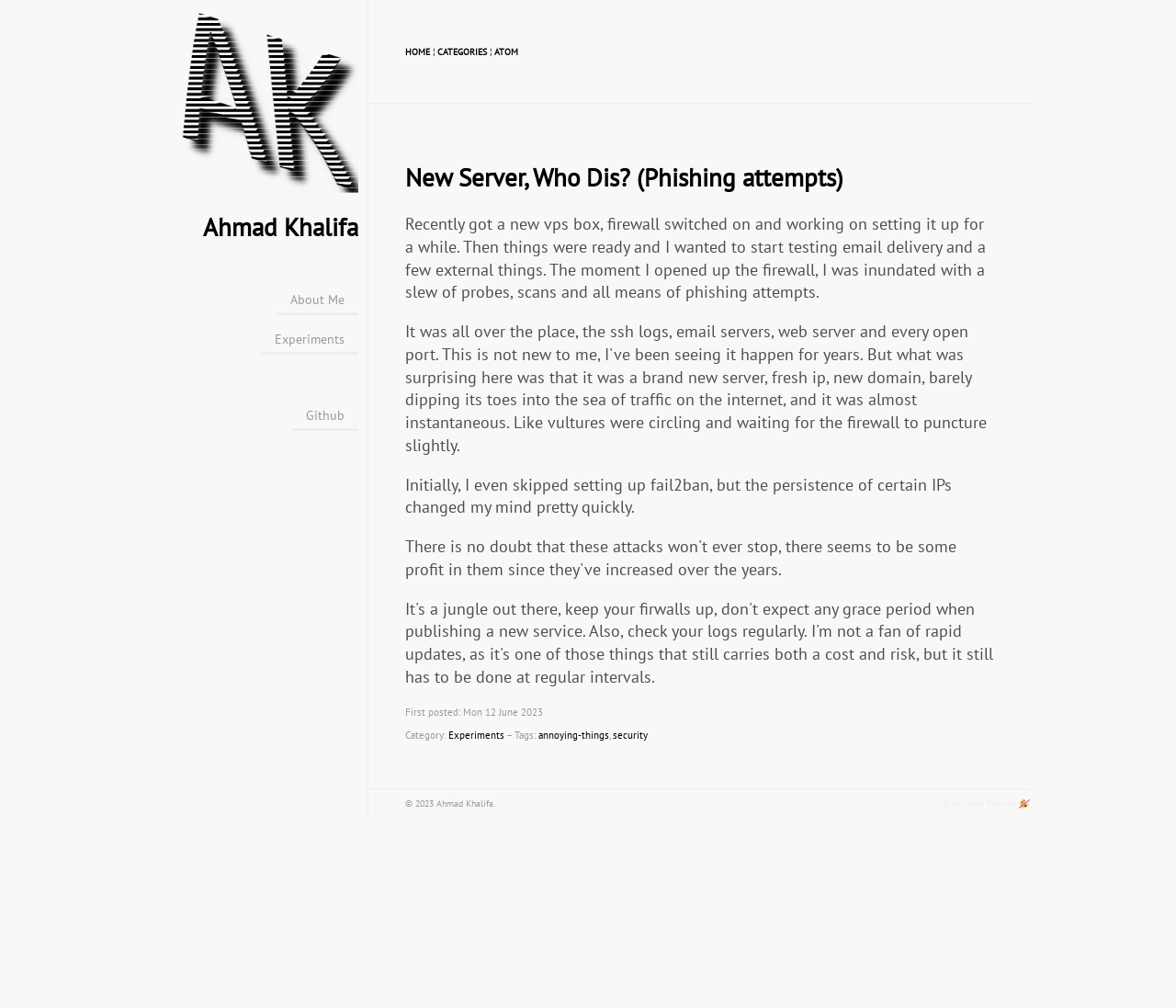What is the author's name?
Look at the image and respond with a one-word or short phrase answer.

Ahmad Khalifa